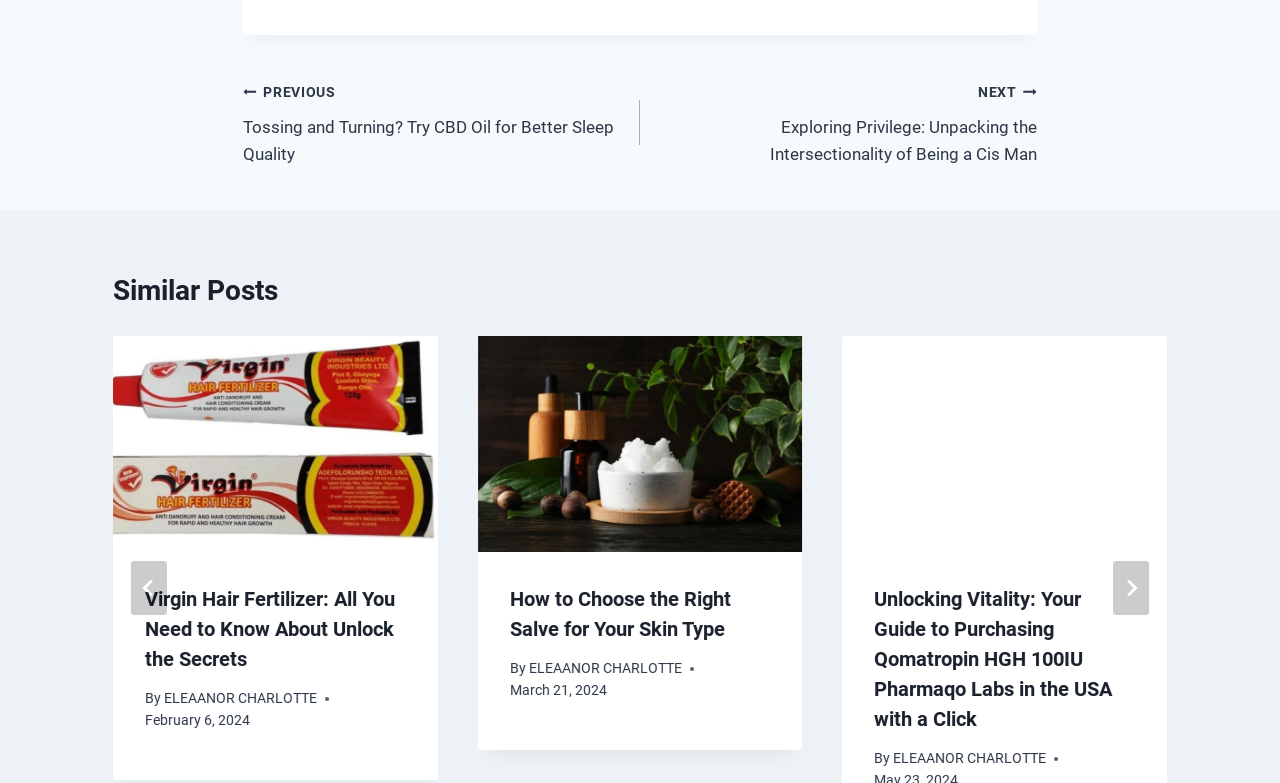Determine the bounding box coordinates of the section I need to click to execute the following instruction: "Click on the 'NEXT Exploring Privilege: Unpacking the Intersectionality of Being a Cis Man' link". Provide the coordinates as four float numbers between 0 and 1, i.e., [left, top, right, bottom].

[0.5, 0.099, 0.81, 0.214]